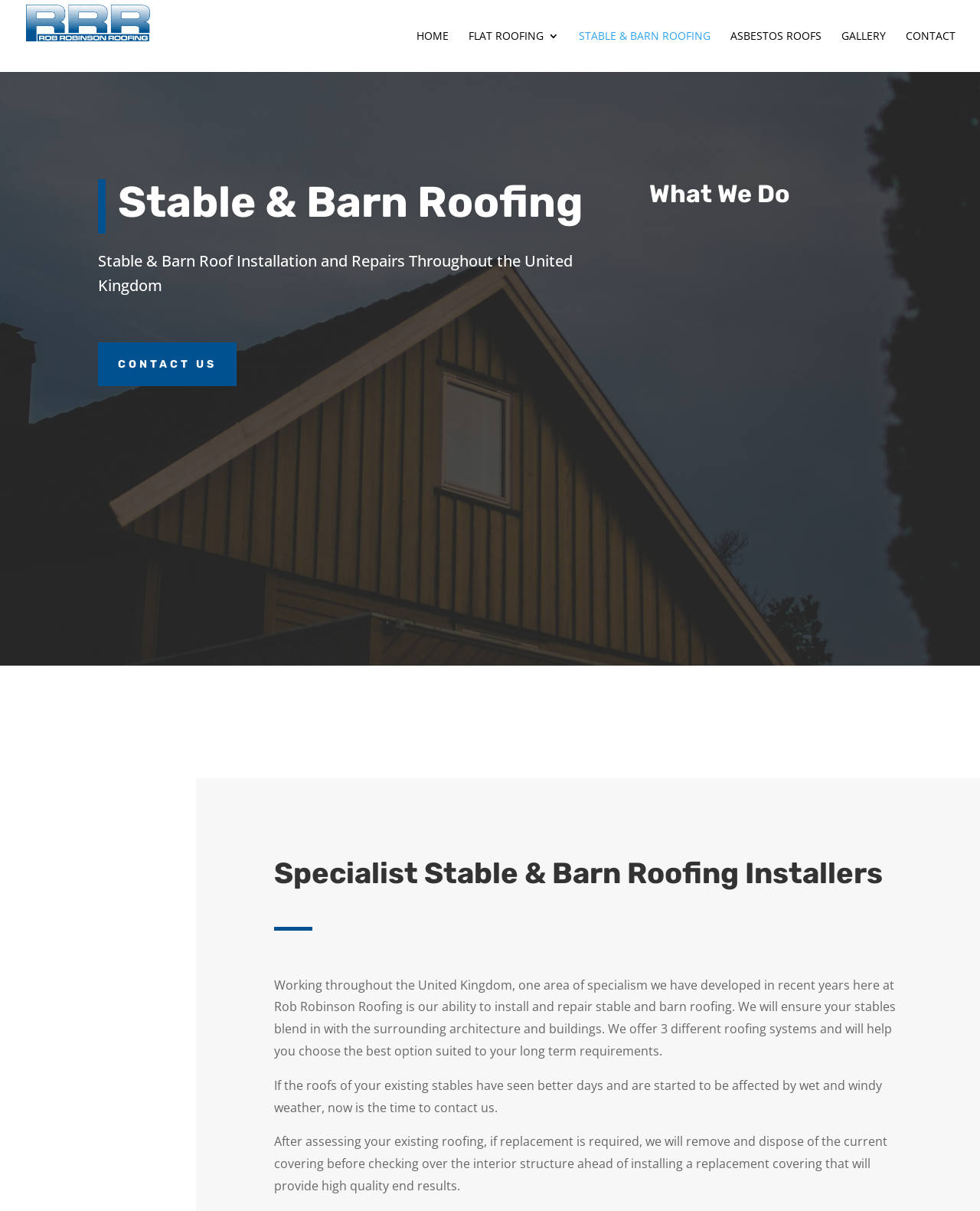What type of roofing does the company specialize in?
Please use the image to provide a one-word or short phrase answer.

Stable & Barn Roofing